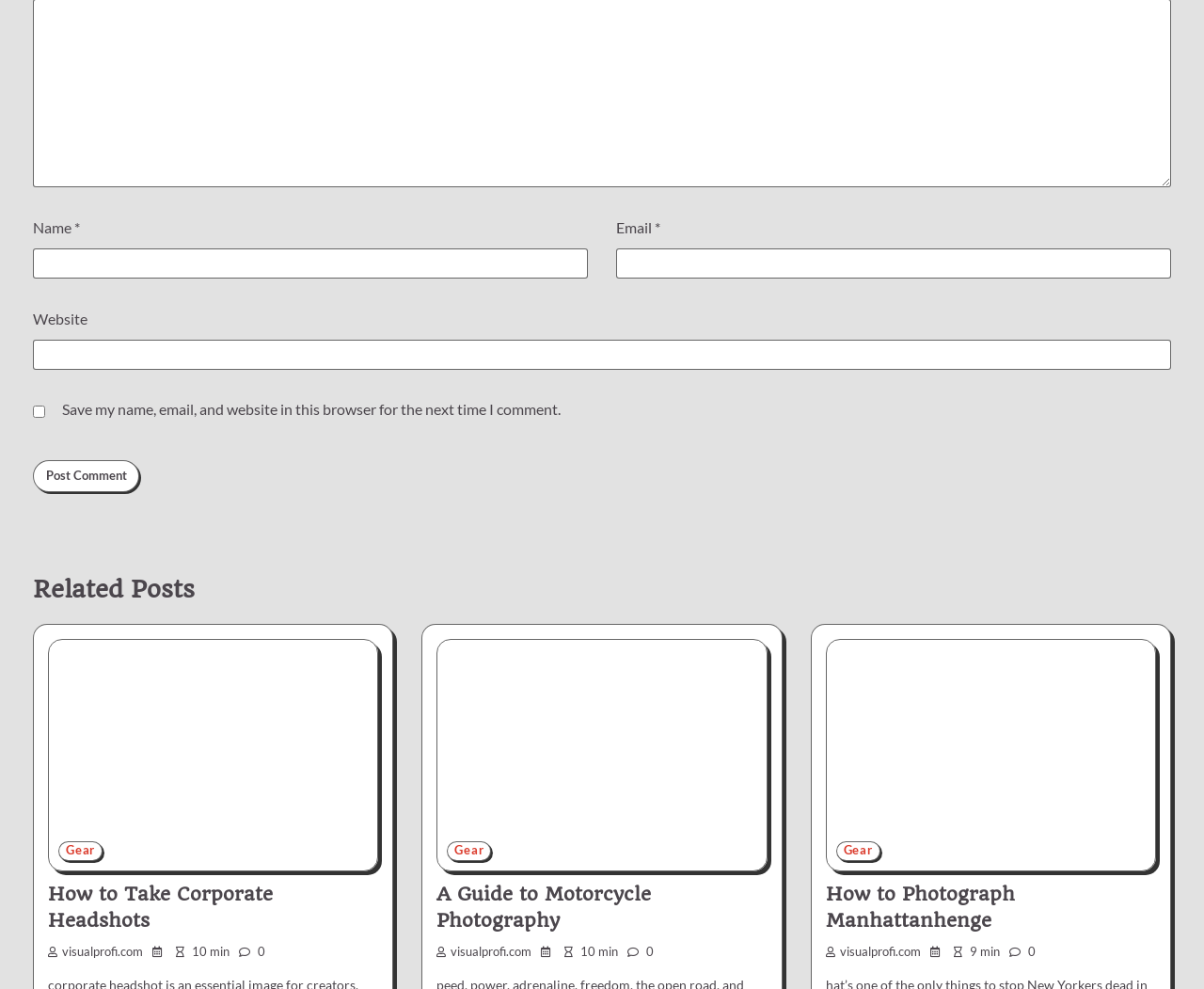Answer the following query with a single word or phrase:
How many related posts are listed?

3